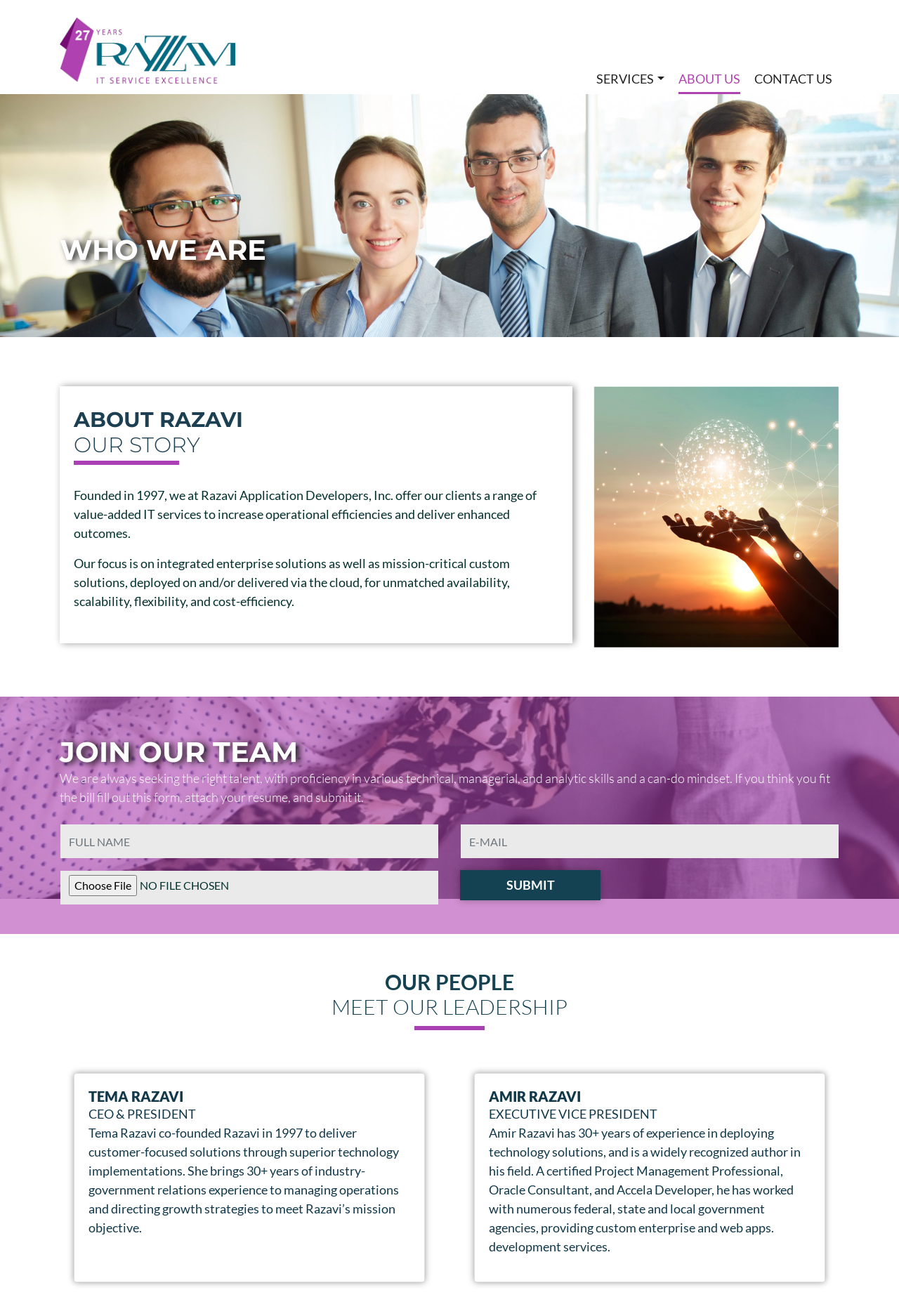When was the company founded?
Relying on the image, give a concise answer in one word or a brief phrase.

1997